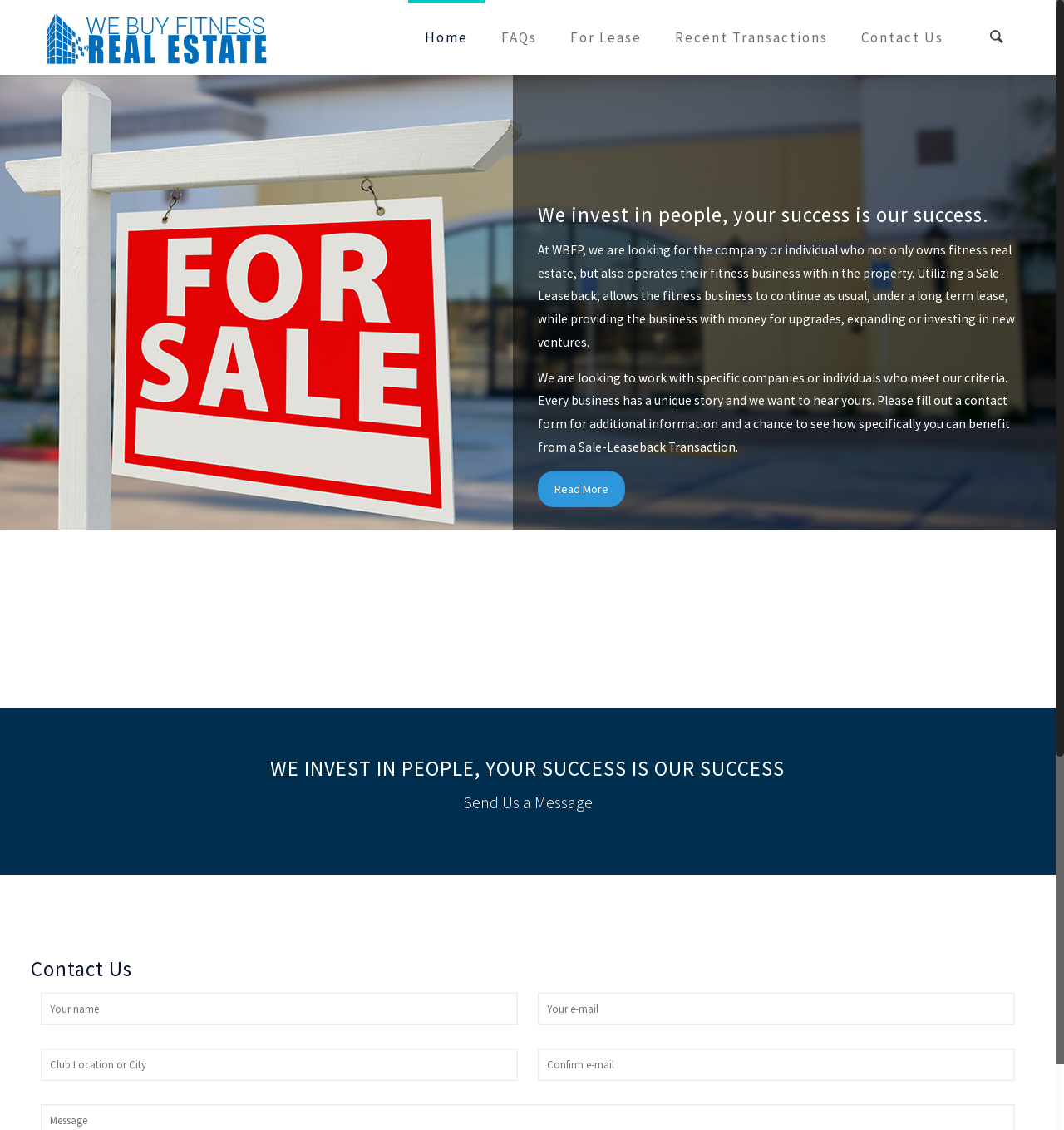Refer to the screenshot and give an in-depth answer to this question: What is the purpose of the 'Read More' link?

The 'Read More' link is likely intended to provide more information about the company's business model, services, or benefits, as it is placed below a brief description of their investment approach.